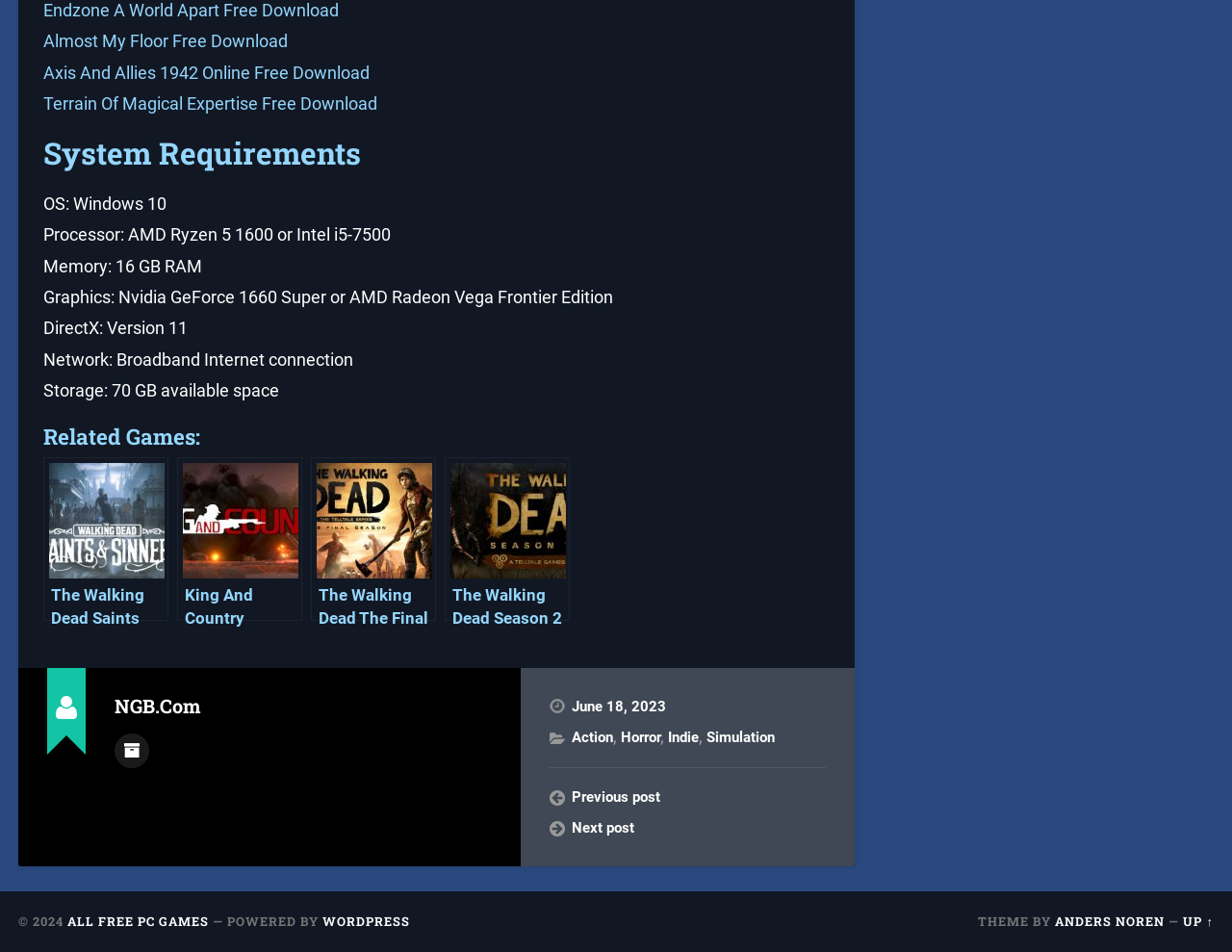Could you specify the bounding box coordinates for the clickable section to complete the following instruction: "Go to author archive"?

[0.093, 0.77, 0.121, 0.807]